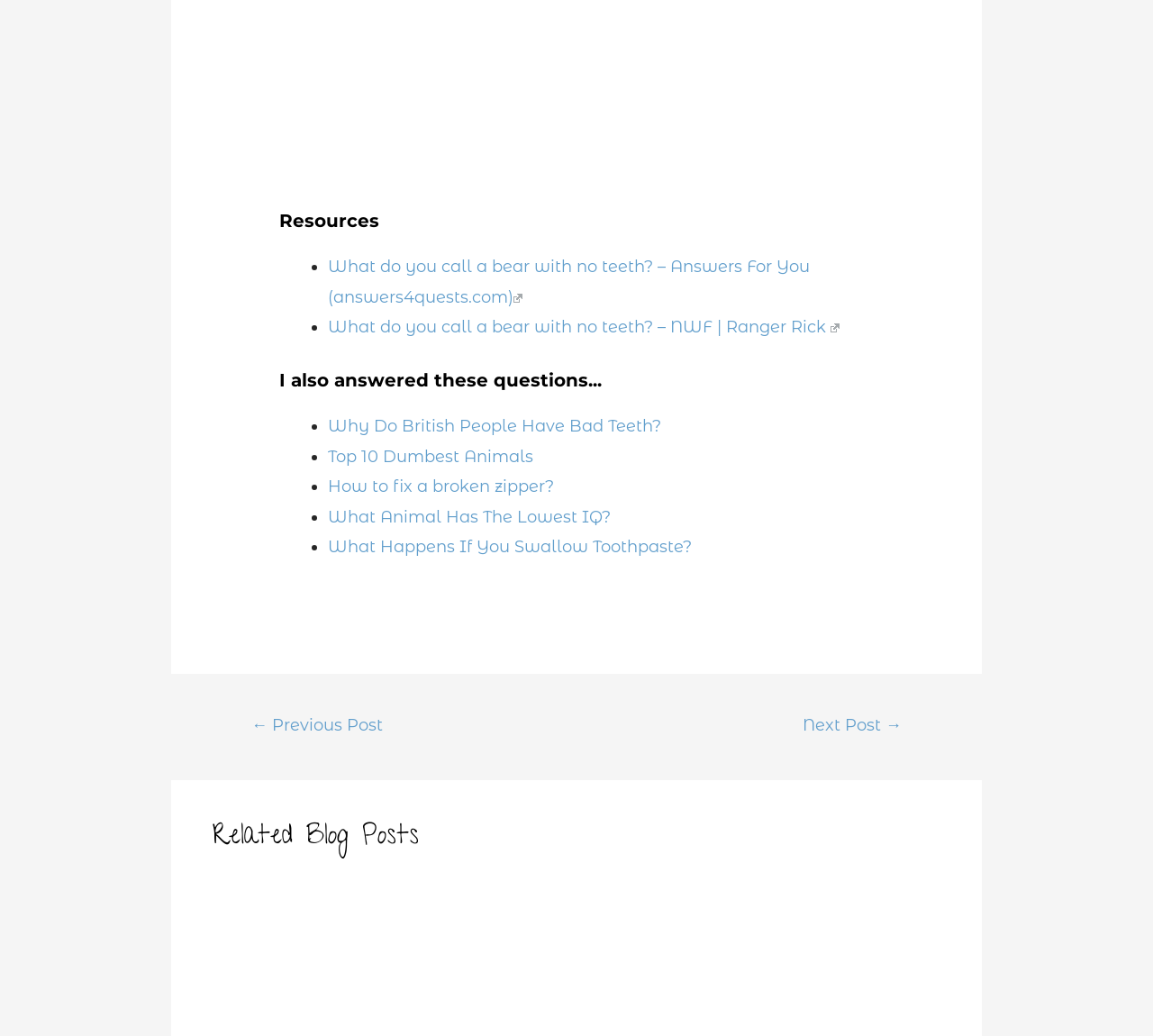Locate the UI element described by Next Post → in the provided webpage screenshot. Return the bounding box coordinates in the format (top-left x, top-left y, bottom-right x, bottom-right y), ensuring all values are between 0 and 1.

[0.675, 0.683, 0.803, 0.72]